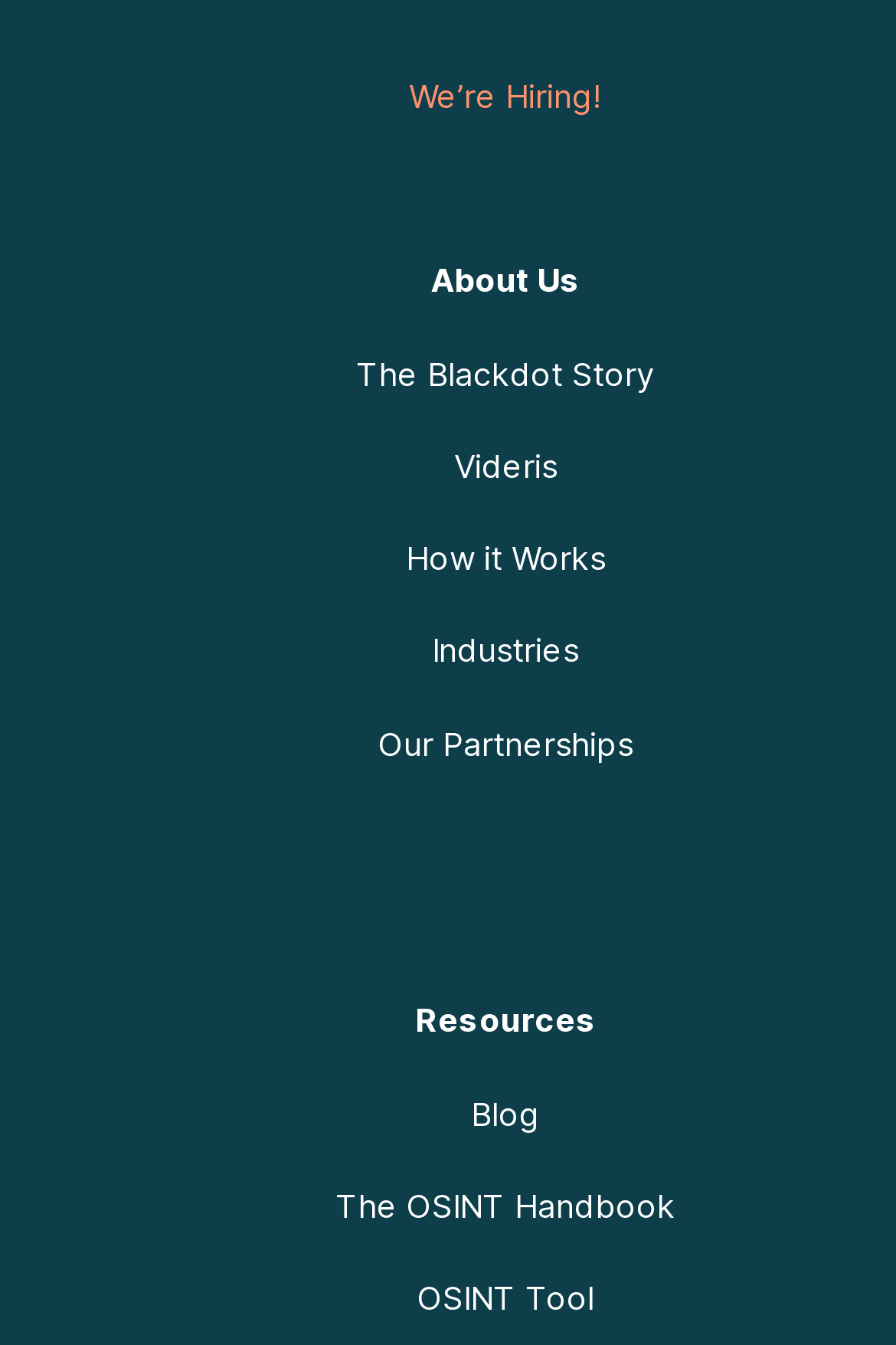Respond to the following question using a concise word or phrase: 
What is the last link on the webpage?

OSINT Tool